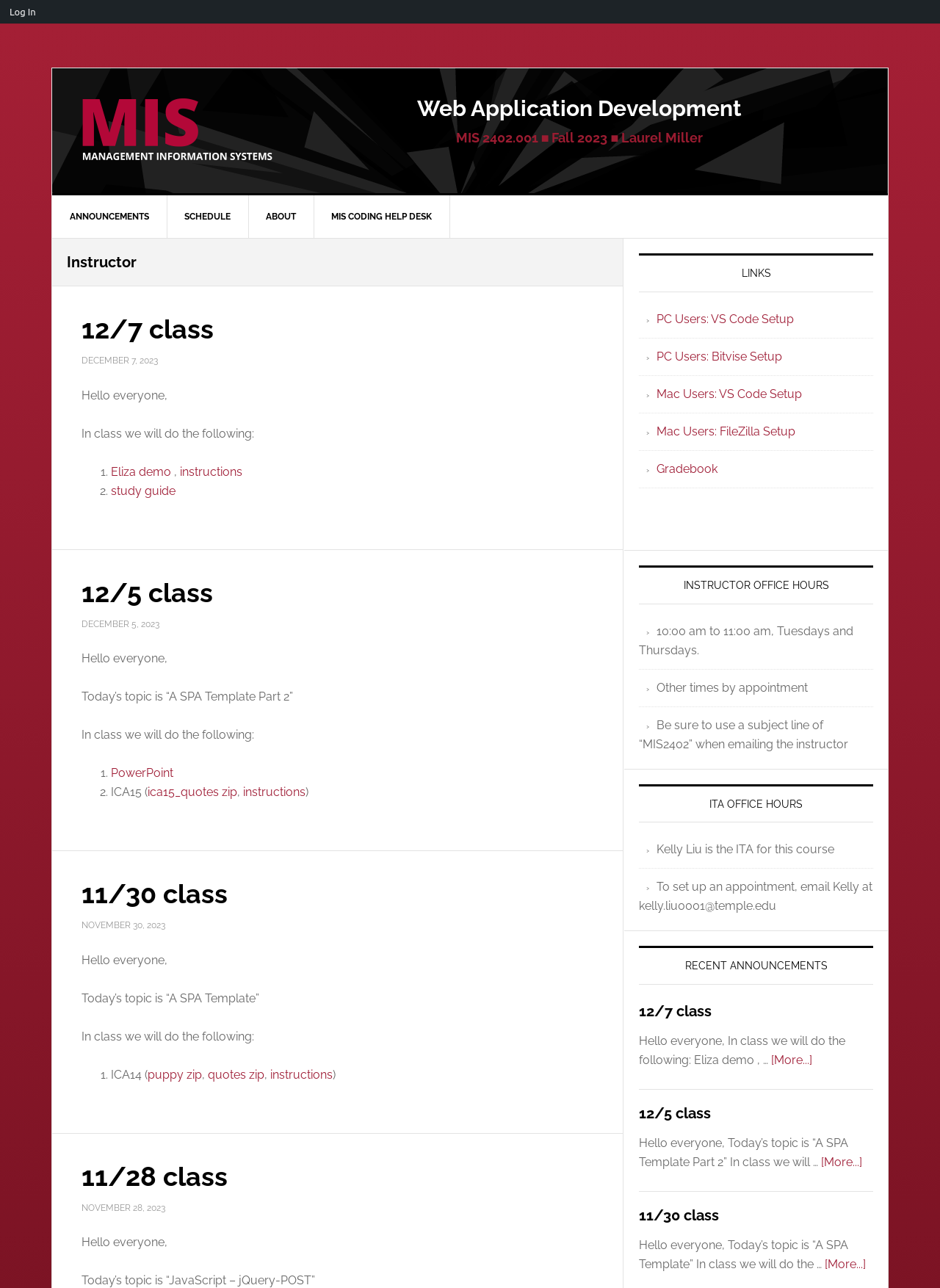Show the bounding box coordinates for the element that needs to be clicked to execute the following instruction: "View the 'Archives'". Provide the coordinates in the form of four float numbers between 0 and 1, i.e., [left, top, right, bottom].

None